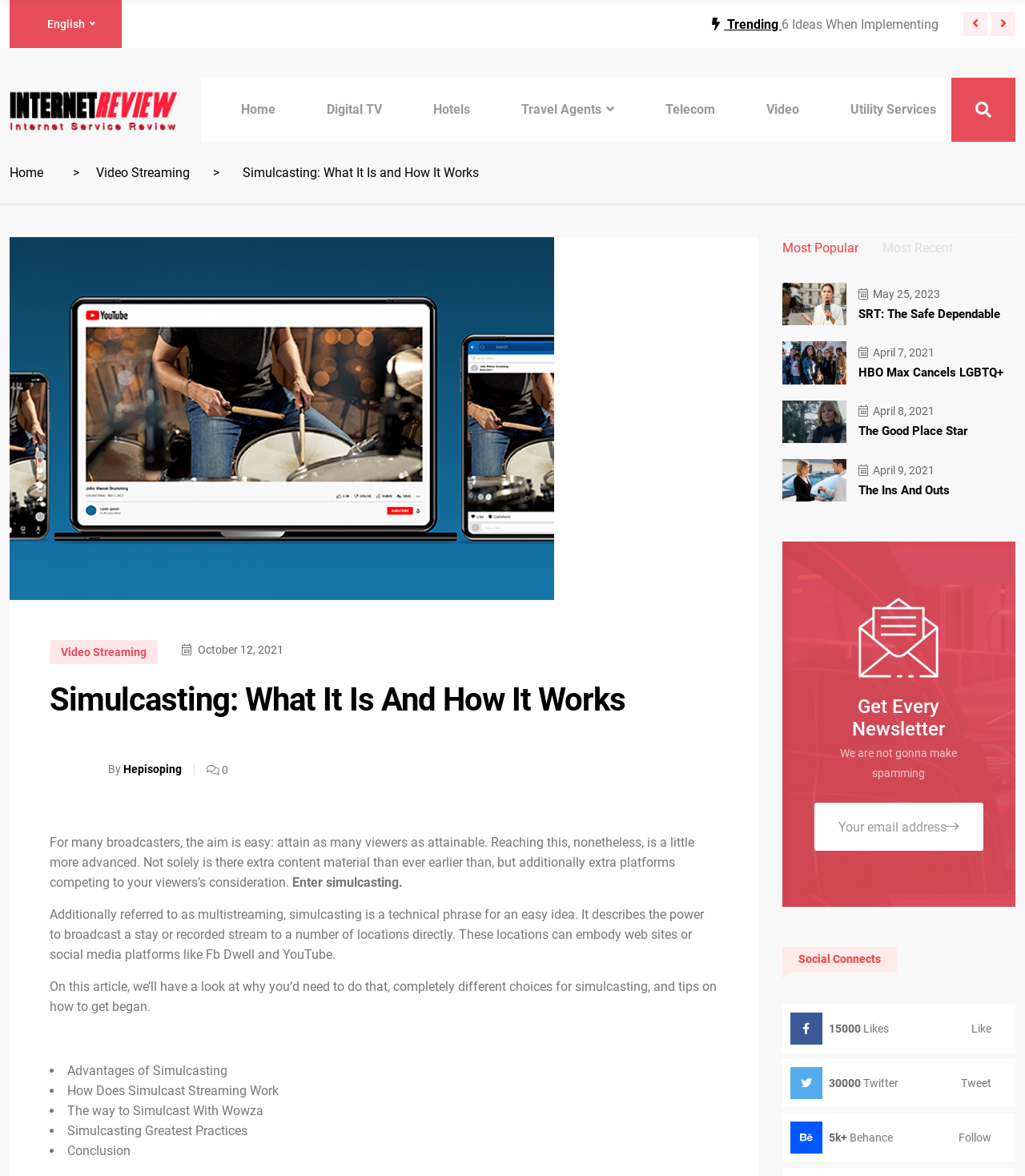Determine the bounding box coordinates of the section to be clicked to follow the instruction: "Click on the 'Video Streaming' link". The coordinates should be given as four float numbers between 0 and 1, formatted as [left, top, right, bottom].

[0.094, 0.14, 0.185, 0.153]